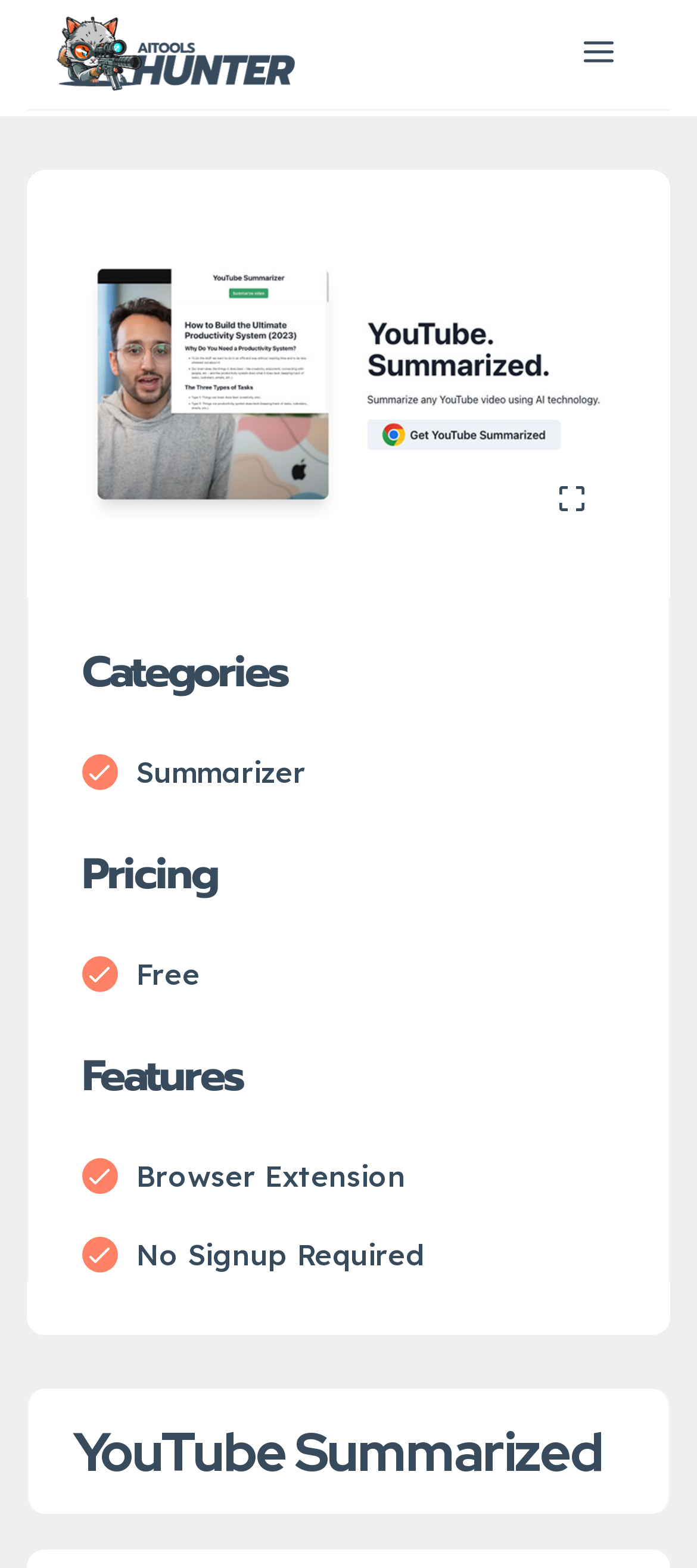What are the categories listed on the webpage?
From the screenshot, supply a one-word or short-phrase answer.

Summarizer, Pricing, Features